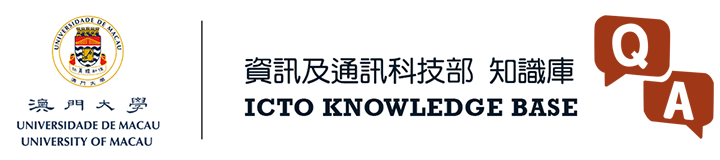Explain in detail what you see in the image.

The image features the logo and heading for the "ICTO Knowledge Base" from the University of Macau. On the left, the university's emblem showcases its identity, while the text to the right, presented in both traditional Chinese and English, clearly labels the resource as a knowledge base curated by the Information and Communication Technology Office (ICTO). Accompanied by a visually distinct "Q & A" icon, the design emphasizes the platform's role in providing answers and resources, making it accessible for users seeking assistance or information related to ICT services at the university.